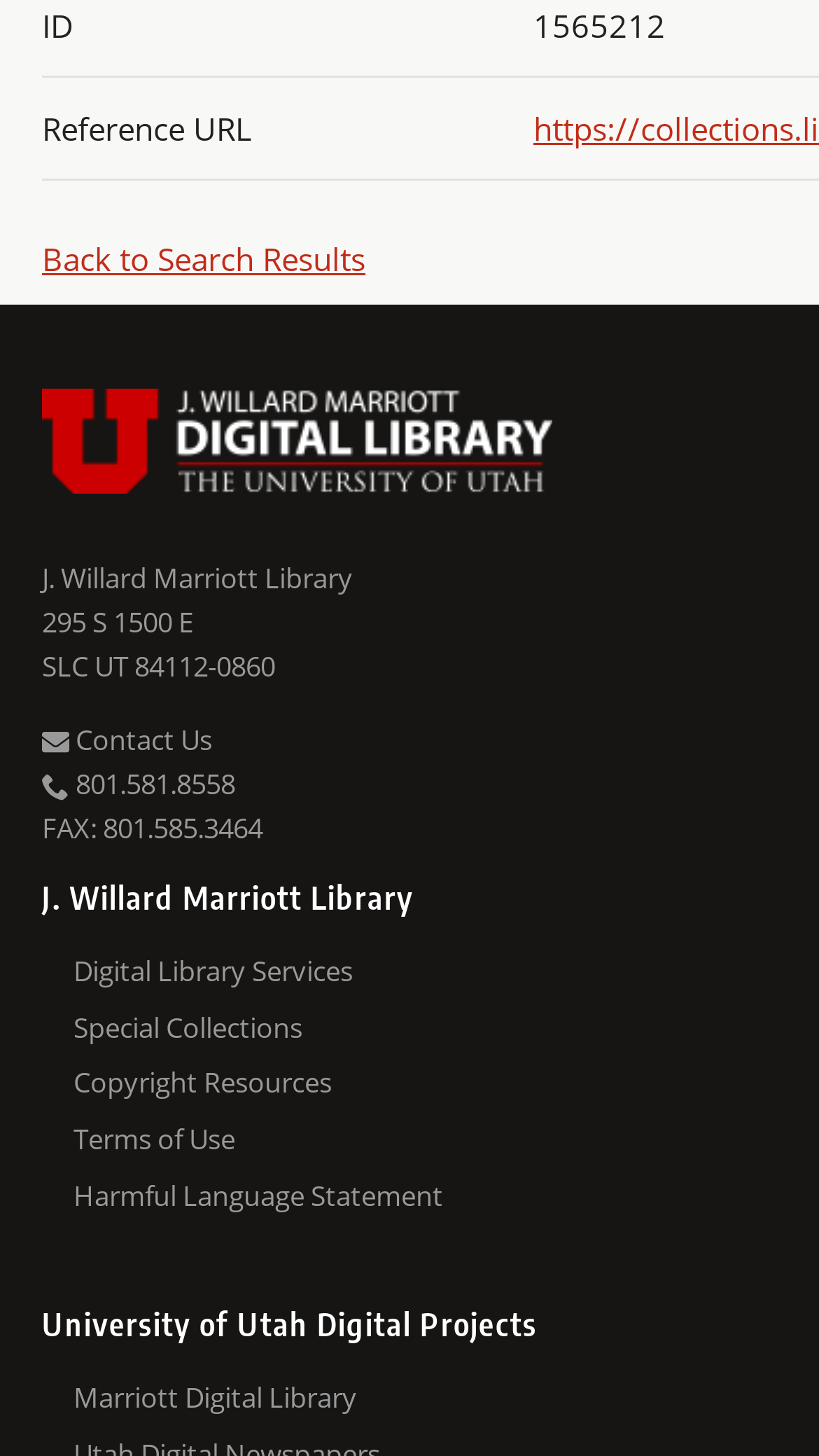What is the phone number on the top?
Based on the screenshot, give a detailed explanation to answer the question.

I found the phone number by looking at the top section of the webpage, where I saw a static text element with the phone number '801.581.8558'.